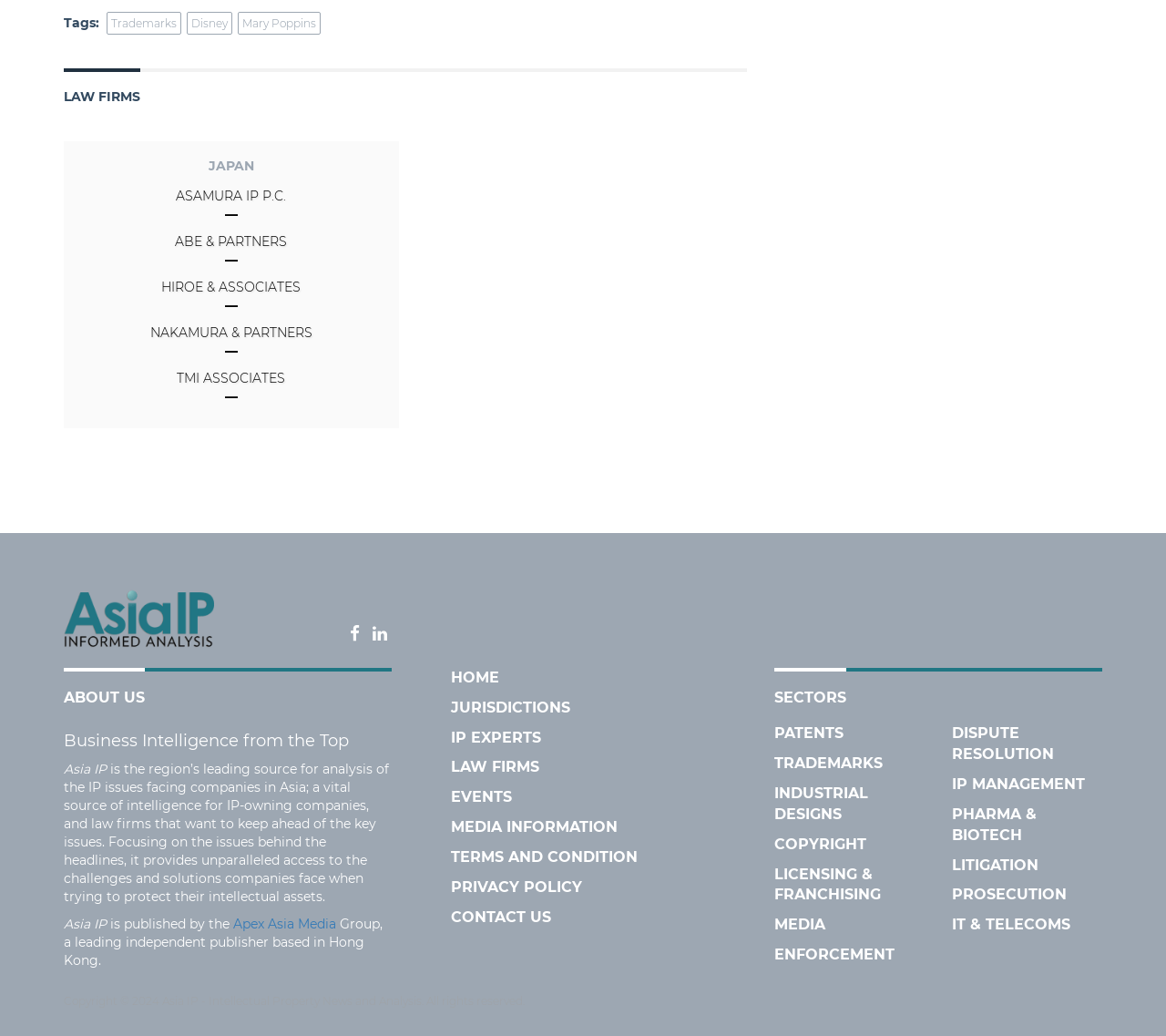Identify the bounding box coordinates for the element that needs to be clicked to fulfill this instruction: "Explore the 'PATENTS' sector". Provide the coordinates in the format of four float numbers between 0 and 1: [left, top, right, bottom].

[0.664, 0.7, 0.723, 0.716]